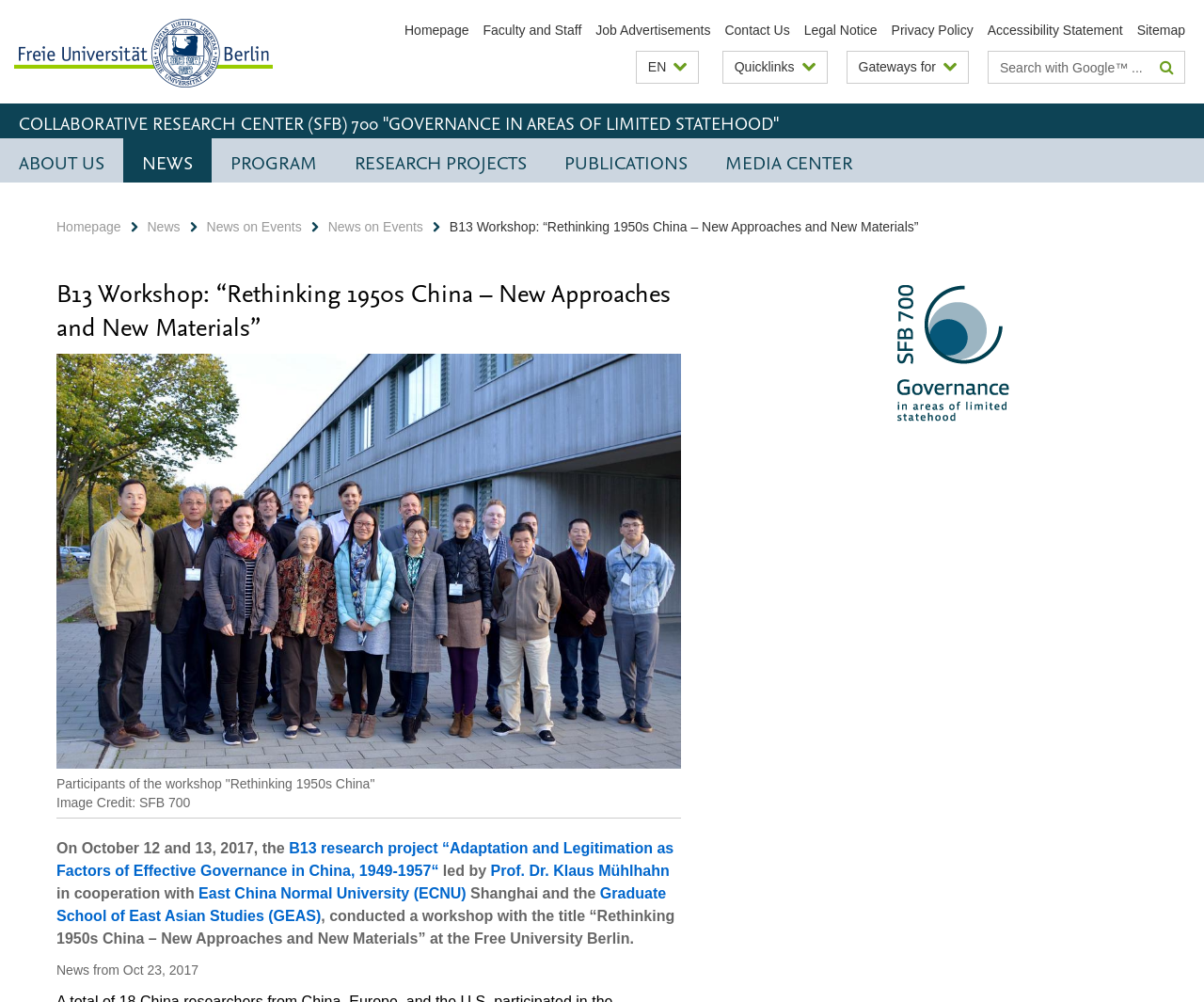Please identify the bounding box coordinates of the element that needs to be clicked to execute the following command: "Visit the homepage". Provide the bounding box using four float numbers between 0 and 1, formatted as [left, top, right, bottom].

[0.336, 0.023, 0.389, 0.038]